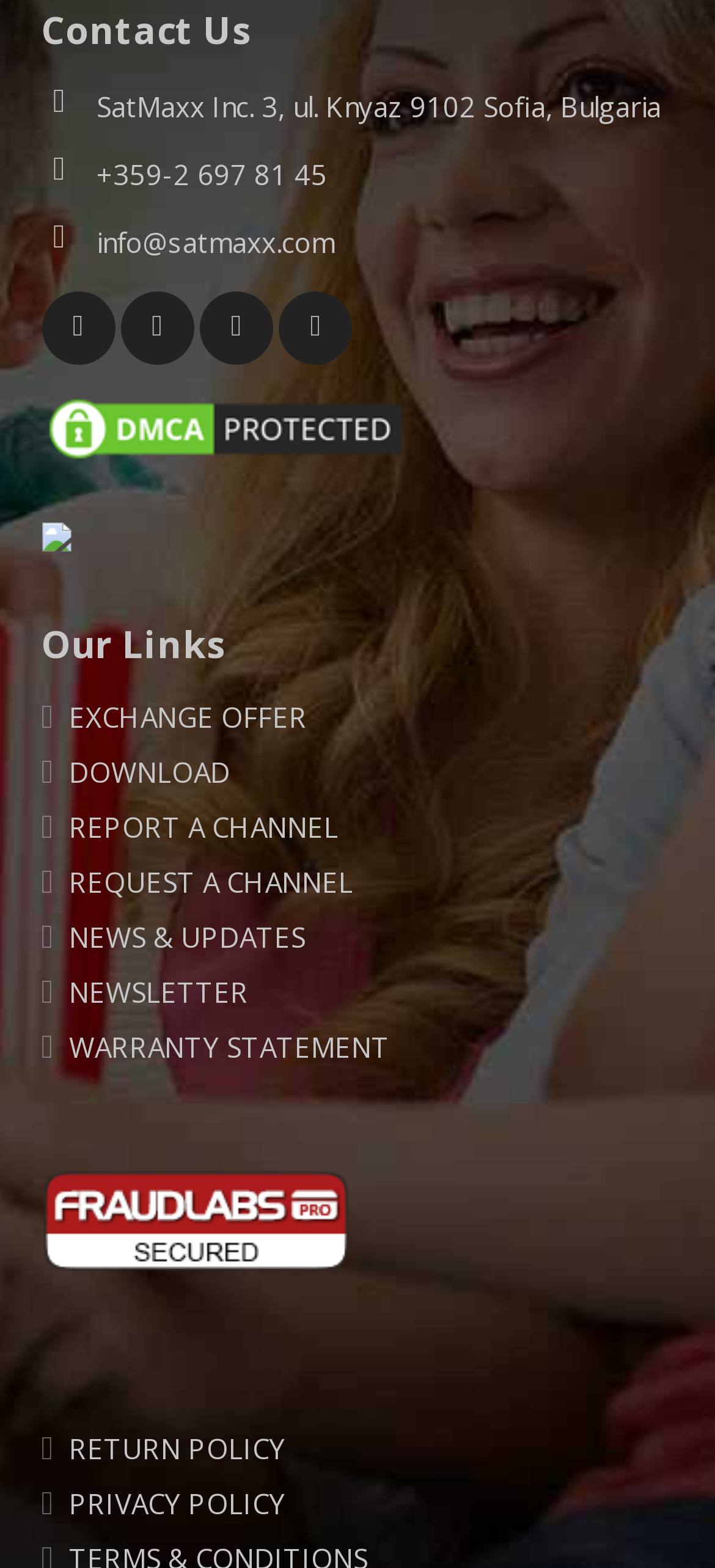Provide a single word or phrase answer to the question: 
How many links are there under 'Our Links'?

7